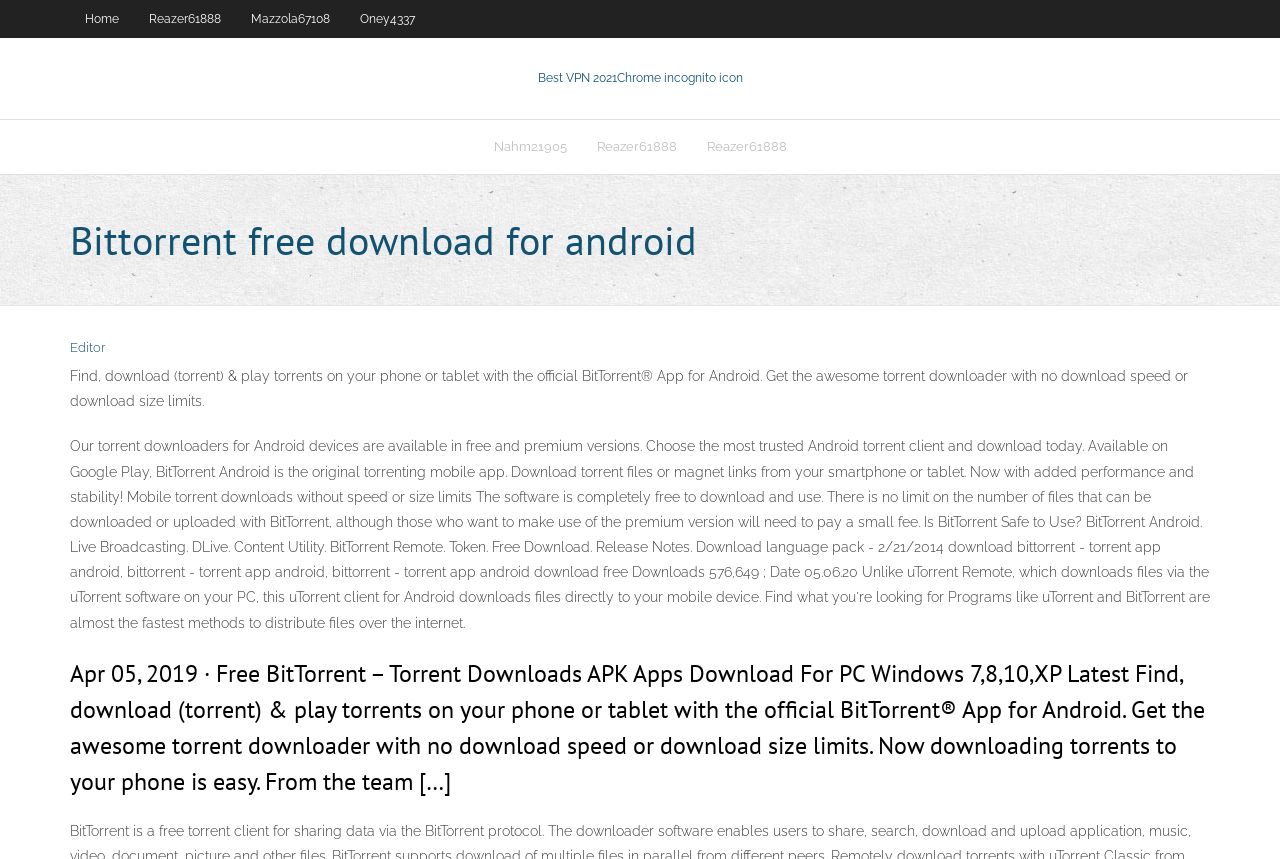Describe in detail what you see on the webpage.

The webpage is about BitTorrent free download for Android. At the top, there are five links: "Home", "Reazer61888", "Mazzola67108", "Oney4337", and they are aligned horizontally. Below them, there is a link "Best VPN 2021" with a Chrome incognito icon, which is positioned near the top center of the page.

On the left side, there is a section with three links: "Nahm21905", "Reazer61888", and another "Reazer61888", which are stacked vertically. Above this section, there is a heading "Bittorrent free download for android" that spans the entire width of the page.

On the top left, there is a link "Editor". Below it, there is a paragraph of text that describes the BitTorrent app for Android, mentioning its features such as no download speed or size limits. Further down, there is a heading that appears to be a news article or blog post title, dated April 05, 2019, which discusses the BitTorrent app and its features.